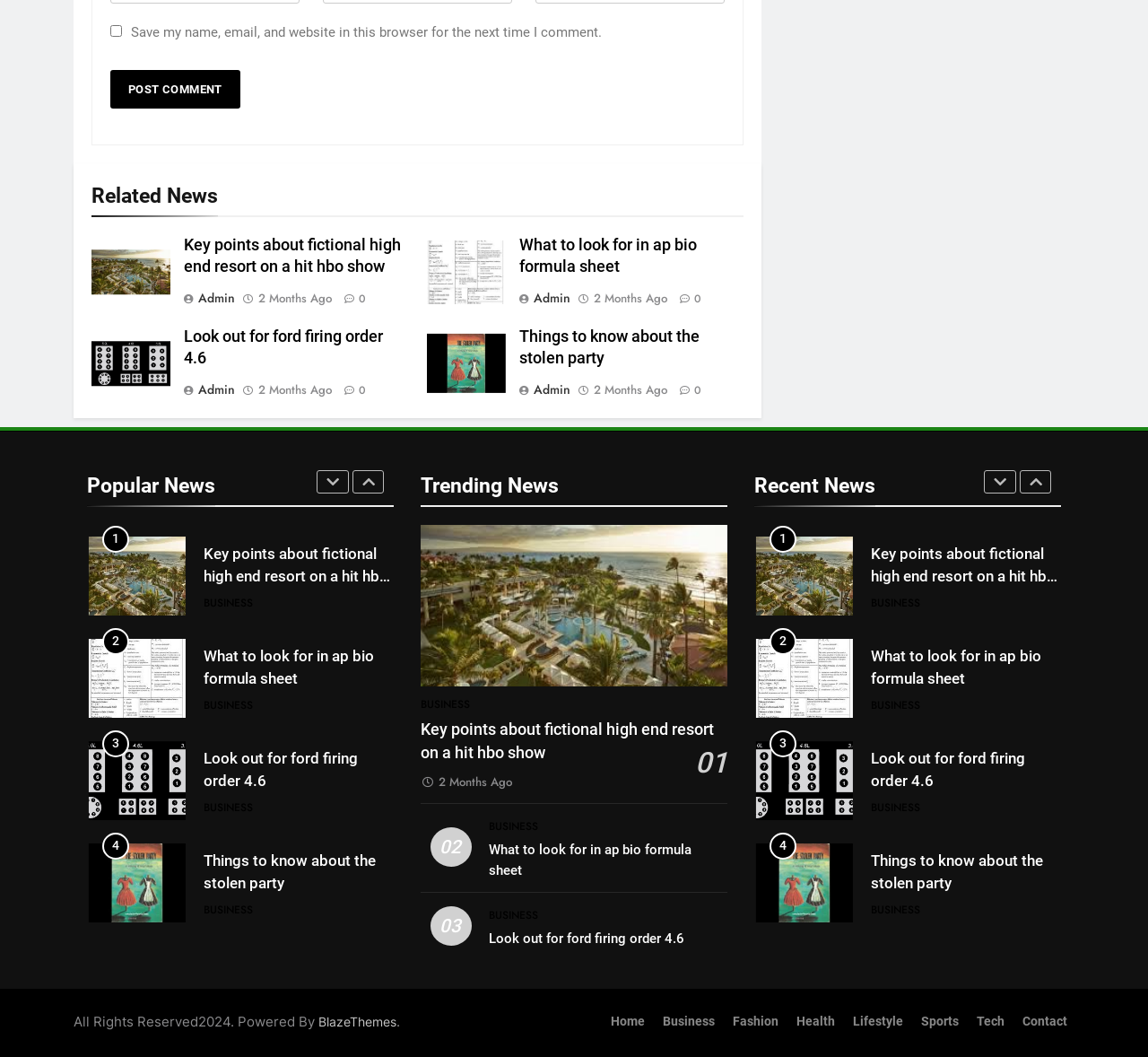Please answer the following question using a single word or phrase: 
How many months ago was the article 'What to look for in ap bio formula sheet' posted?

2 Months Ago